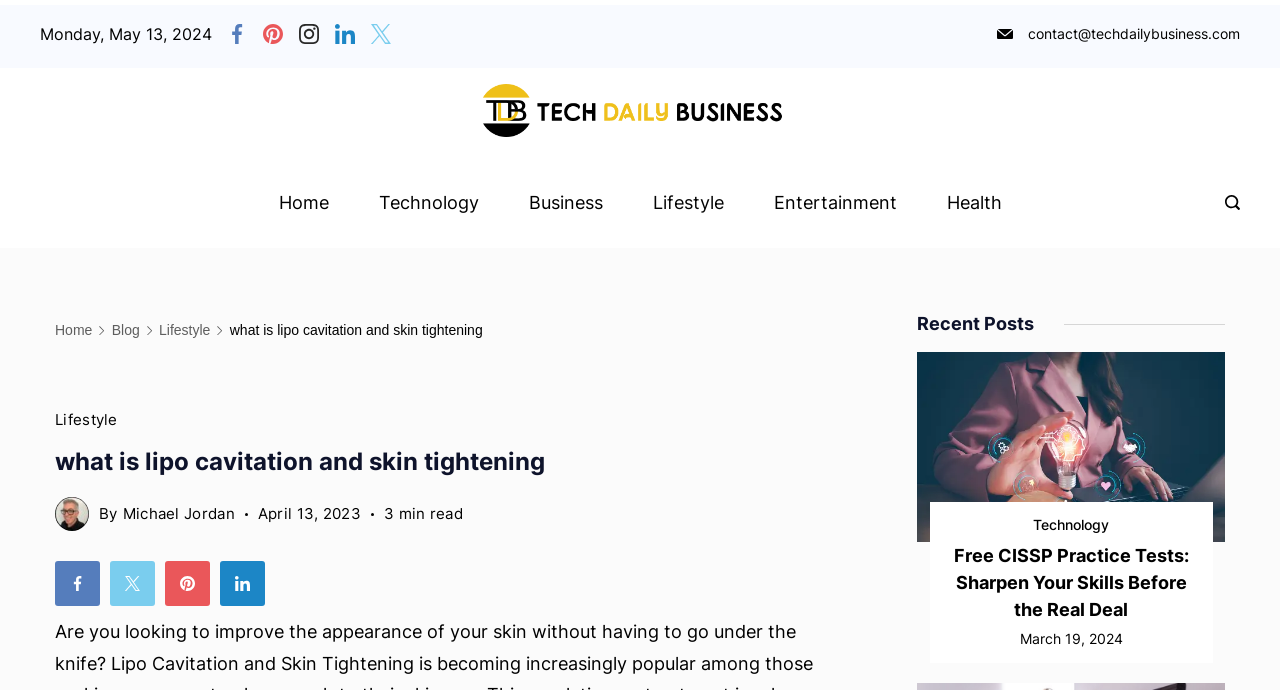Create a detailed narrative of the webpage’s visual and textual elements.

This webpage is about Tech Daily Business, with a focus on the topic of Lipo Cavitation and Skin Tightening. At the top, there is a progress bar and a date display showing "Monday, May 13, 2024". Below that, there are social media links to Facebook, Pinterest, Instagram, LinkedIn, and Twitter, each accompanied by an image. 

To the right of the social media links, there is a contact email address "contact@techdailybusiness.com" and an image. 

In the middle of the page, there is a main menu with links to "Home", "Technology", "Business", "Lifestyle", "Entertainment", and "Health". 

Below the main menu, there is a search button labeled "Search Post and Pages" with an image. 

On the left side of the page, there is a secondary menu with links to "Home", "Blog", and "Lifestyle", each accompanied by an image. The current page is highlighted, which is "what is lipo cavitation and skin tightening". 

The main content of the page is divided into two sections. The first section is headed by "Recent Posts" and contains a link to an article titled "Free CISSP Practice Tests: Sharpen Your Skills Before the Real Deal". Below that, there is a link to the article with a timestamp "March 19, 2024".